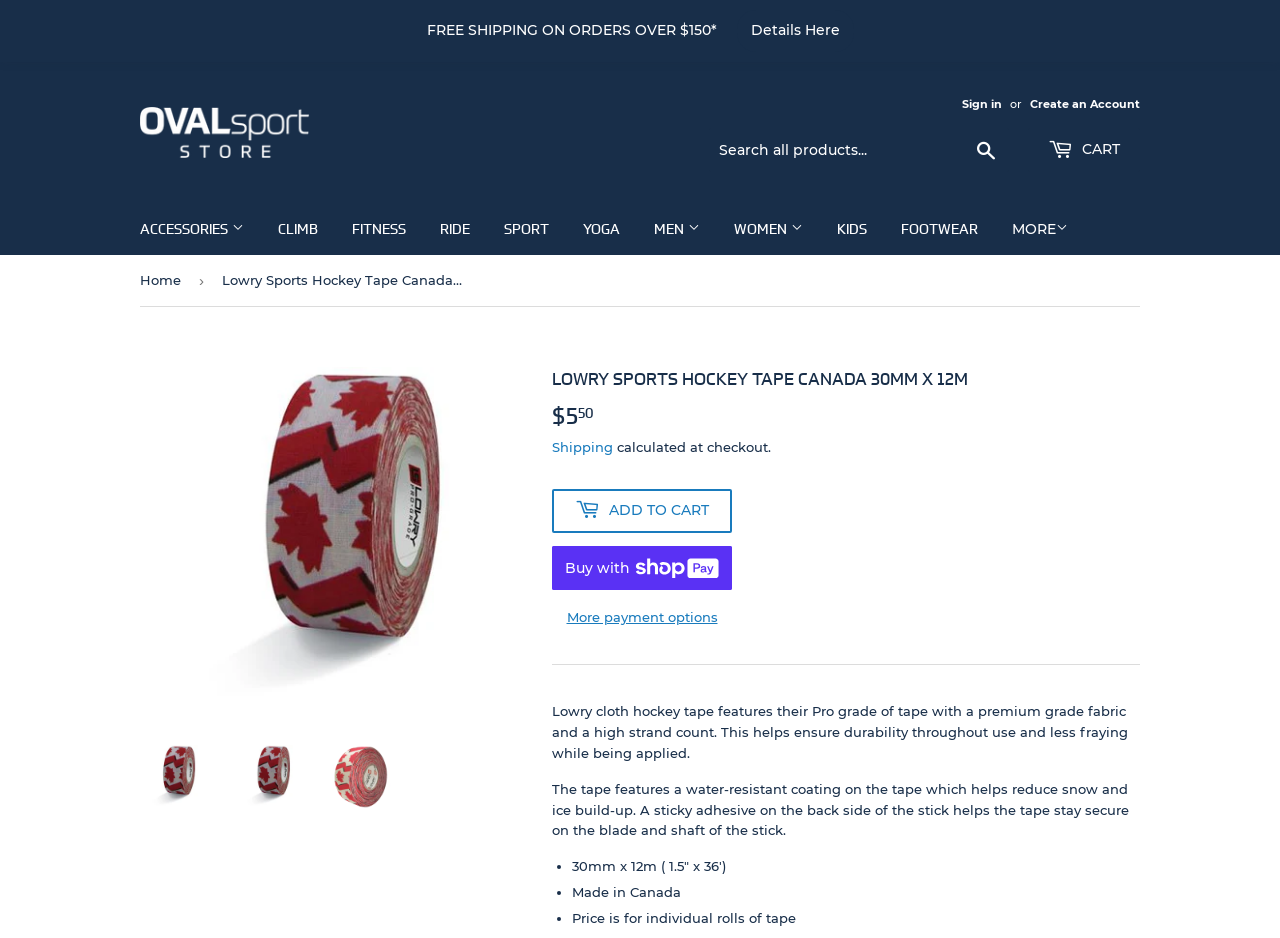Where is the Lowry Sports Hockey Tape made?
Please elaborate on the answer to the question with detailed information.

The country of origin for the Lowry Sports Hockey Tape can be found in the product details section of the webpage. It is listed as 'Made in Canada'.